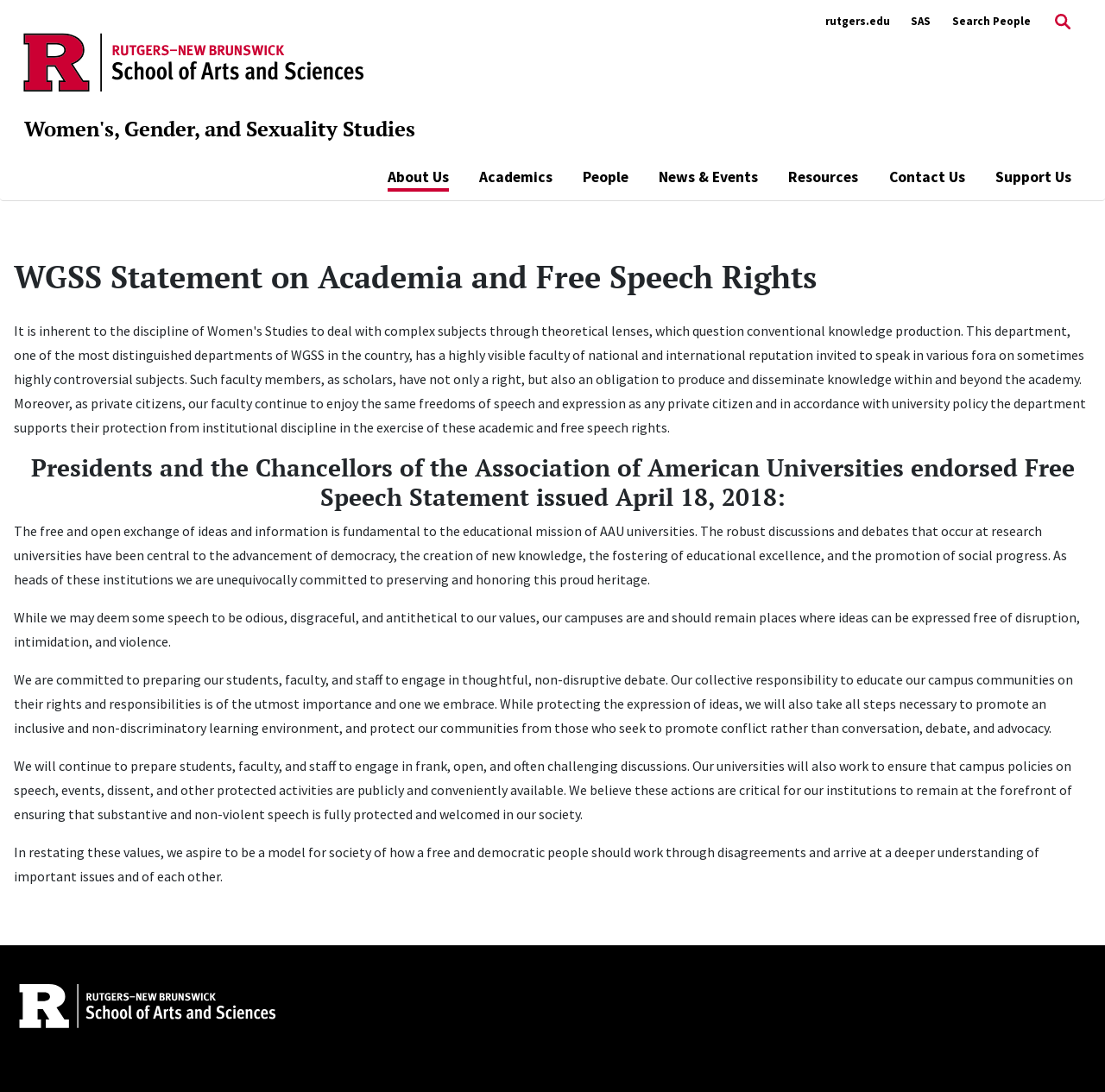Determine the bounding box coordinates of the target area to click to execute the following instruction: "View the 'Academics' menu."

[0.433, 0.151, 0.5, 0.172]